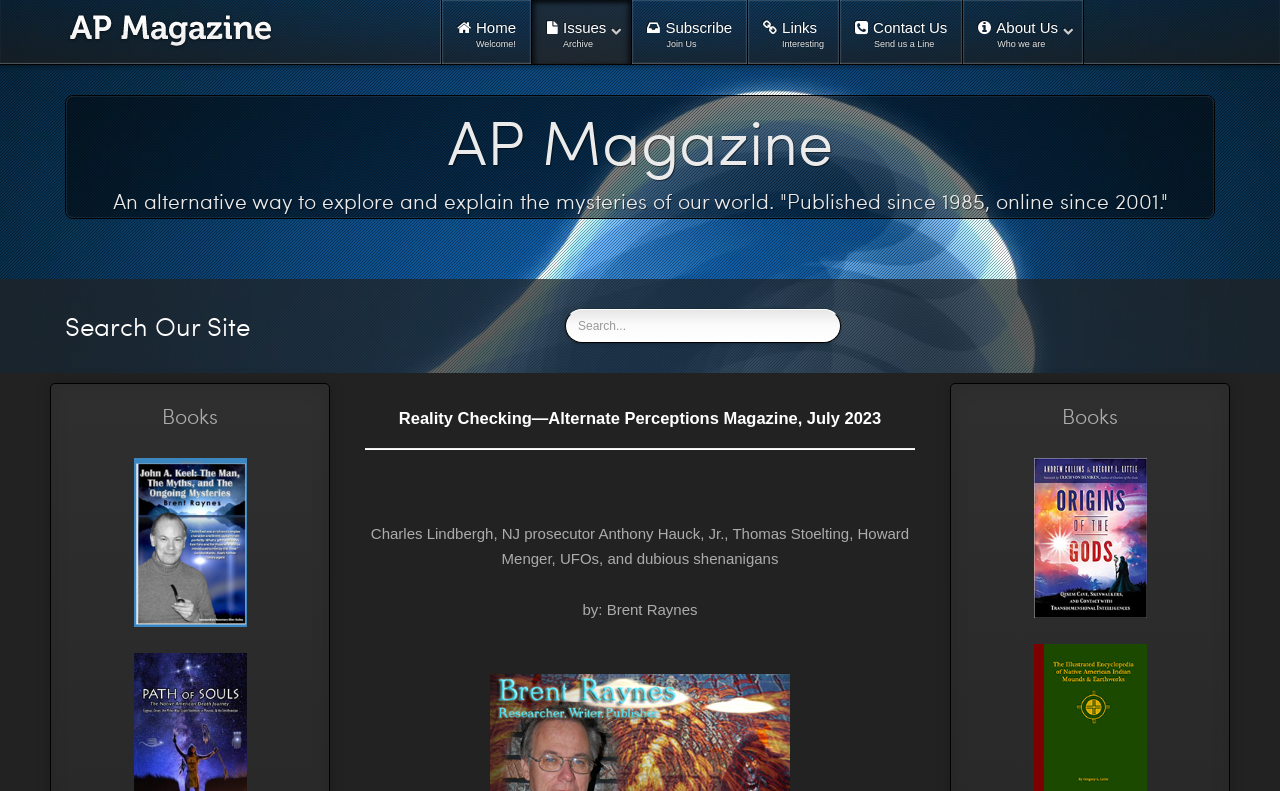Please provide the bounding box coordinates for the element that needs to be clicked to perform the instruction: "View book details of John-Keel-Myths-Ongoing-Mysteries". The coordinates must consist of four float numbers between 0 and 1, formatted as [left, top, right, bottom].

[0.104, 0.579, 0.193, 0.793]